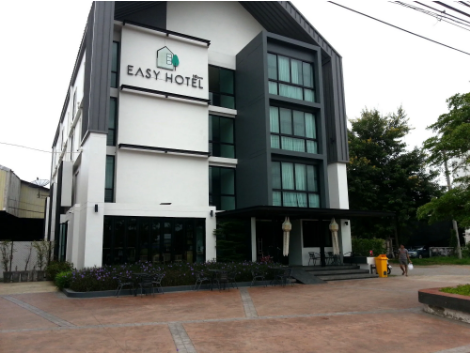Provide a comprehensive description of the image.

The image showcases the modern facade of the Easy Hotel located in Lamphun, Thailand. This contemporary hotel features a sleek design with a prominent sign displaying the name "EASY HOTEL" on its front. The building has large glass windows that reflect the surrounding greenery, providing a bright and welcoming appearance. The entrance is marked by a spacious outdoor seating area, complete with tables and chairs, inviting guests to relax. The surrounding landscape includes well-maintained plants, adding a touch of nature to the urban setting. The Easy Hotel is noted for its fresh and modern feel, catering primarily to business travelers and visitors seeking a comfortable stopover in the region.